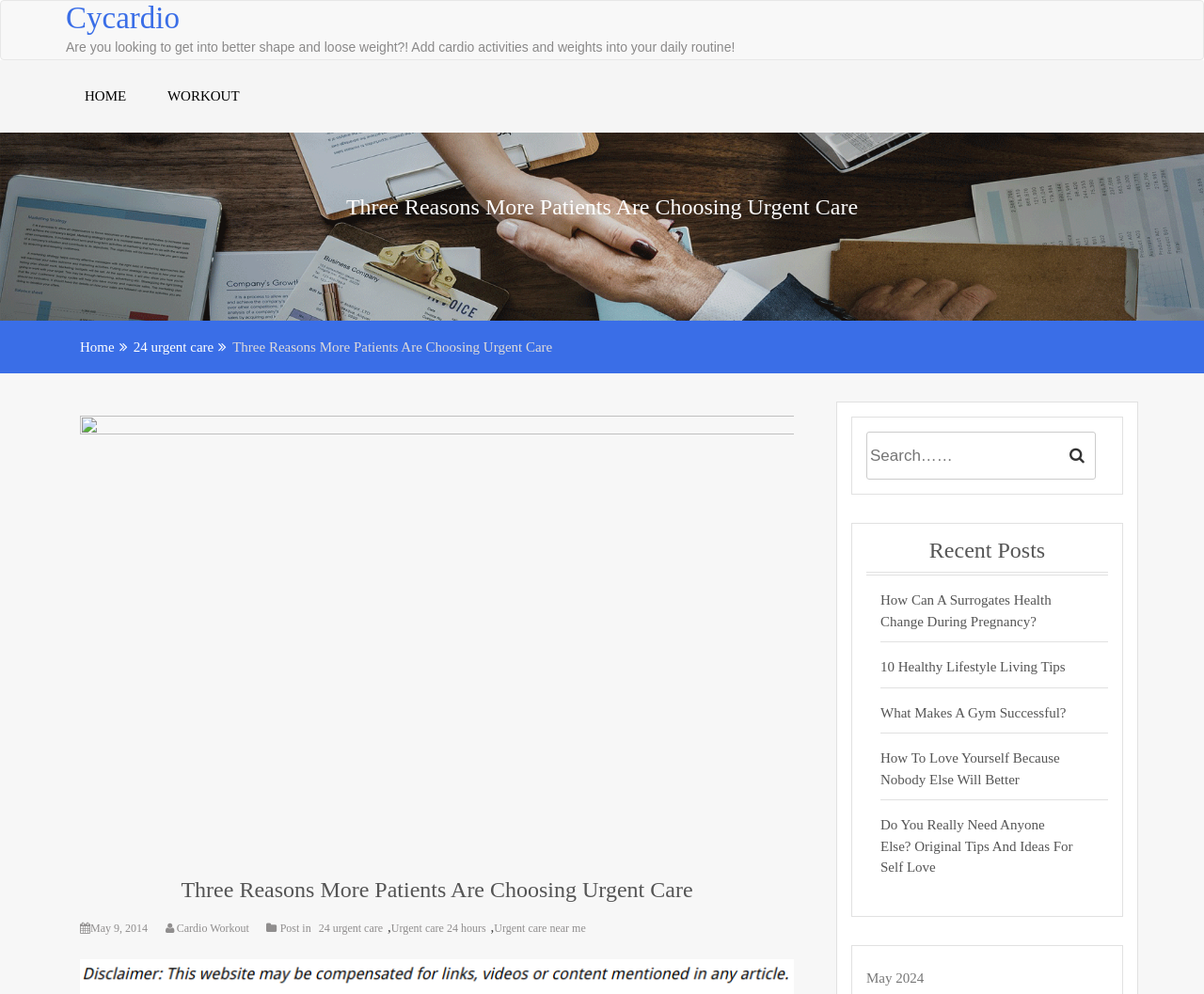Find and specify the bounding box coordinates that correspond to the clickable region for the instruction: "Check the 'Recent Posts'".

[0.72, 0.541, 0.92, 0.579]